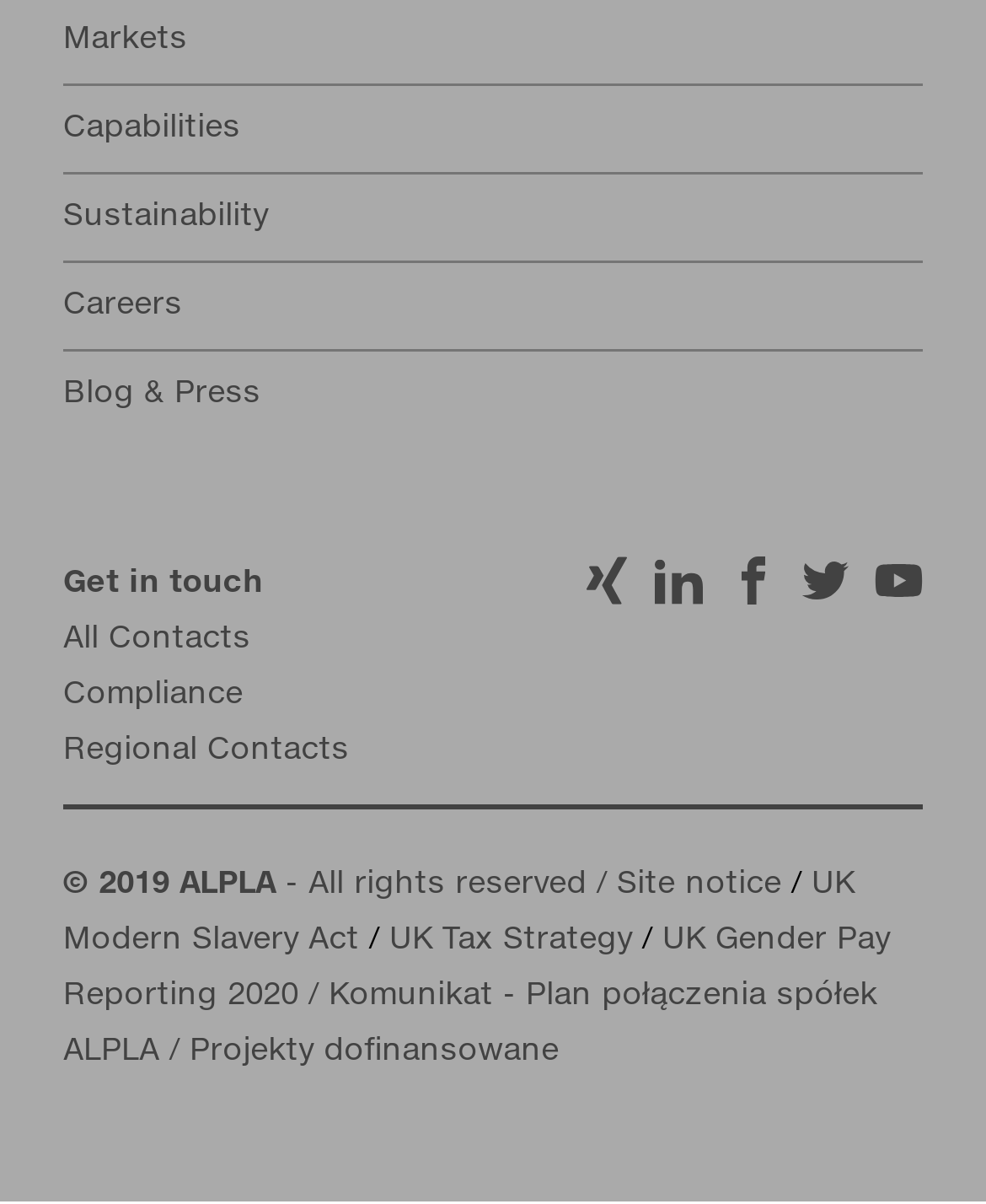Look at the image and give a detailed response to the following question: How many social media links are there?

I counted the links to social media platforms, which are Xing, LinkedIn, Twitter, Facebook, and YouTube, and found that there are 5 social media links.